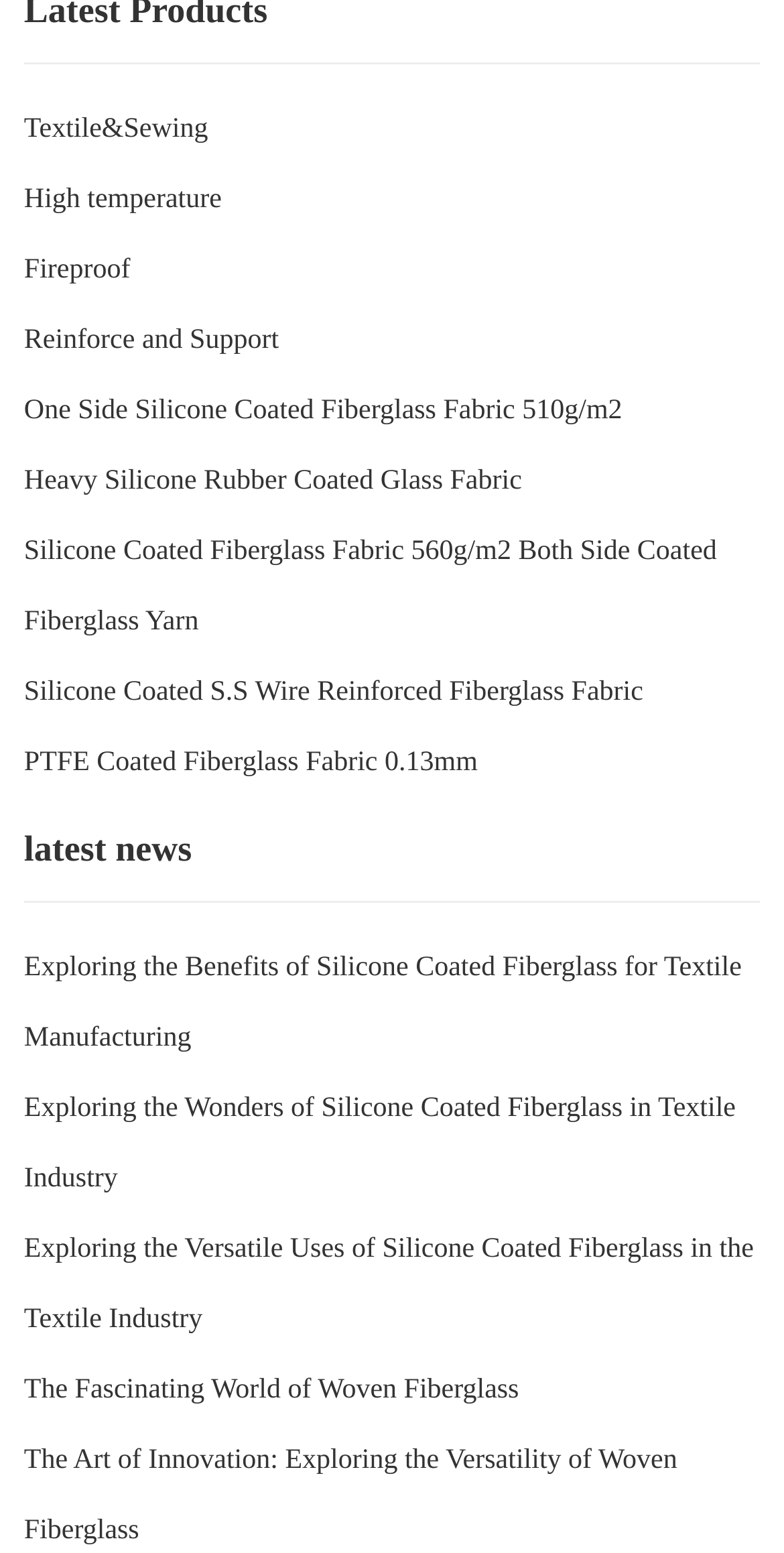Kindly respond to the following question with a single word or a brief phrase: 
What is the weight of the One Side Silicone Coated Fiberglass Fabric?

510g/m2